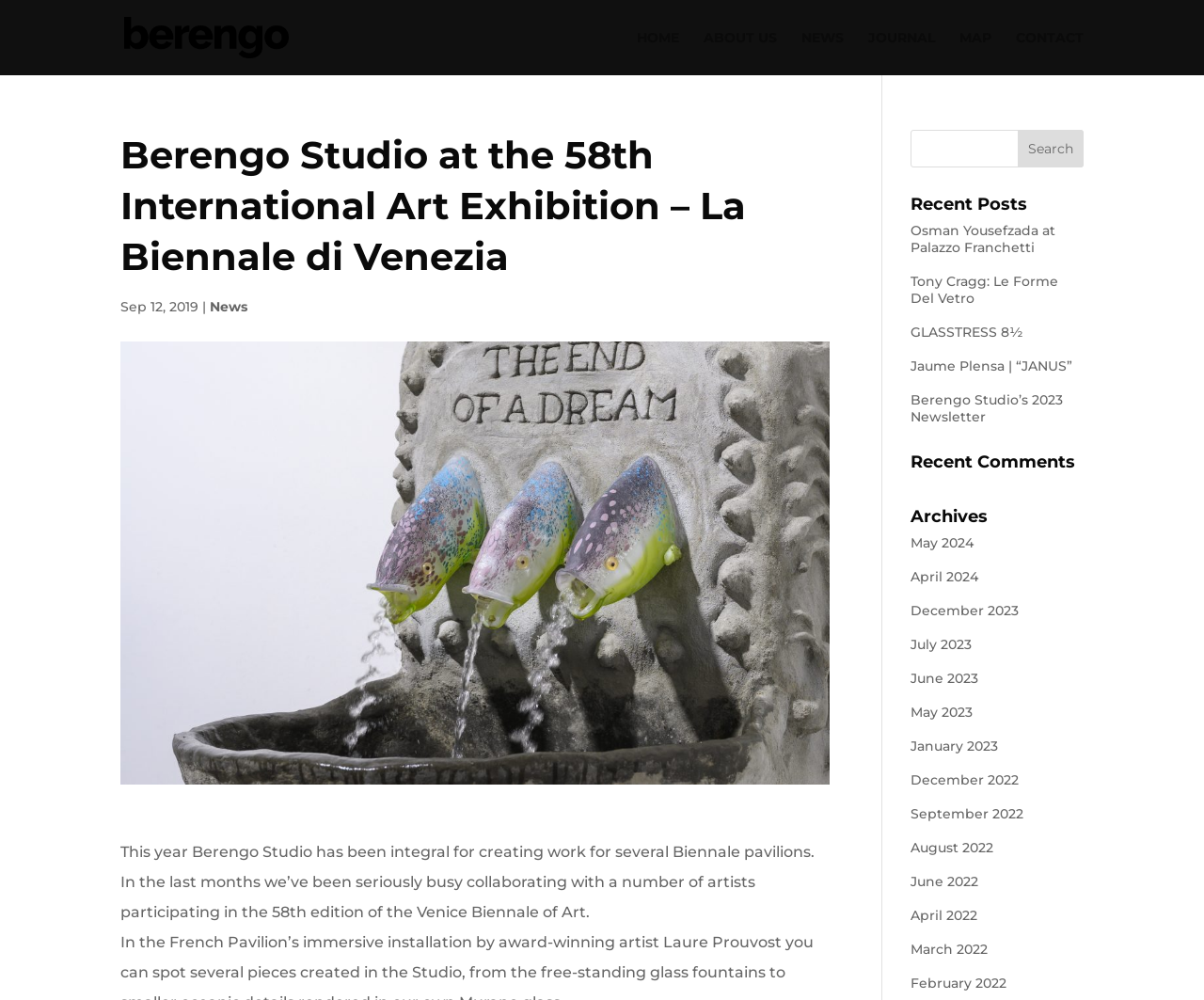Determine the bounding box coordinates of the clickable element to complete this instruction: "Check what's new on Surface Pro". Provide the coordinates in the format of four float numbers between 0 and 1, [left, top, right, bottom].

None